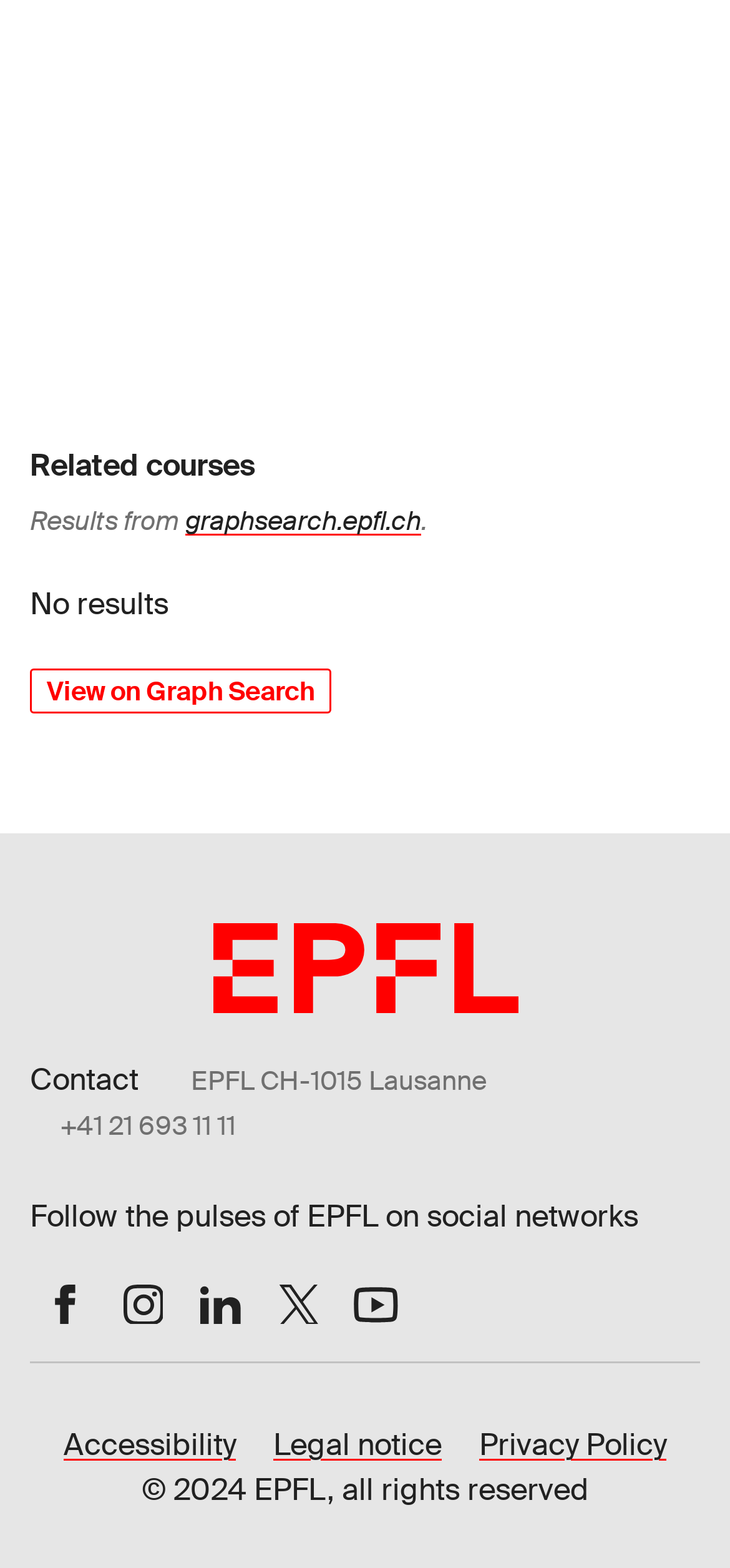How many links are there in the footer?
Respond to the question with a single word or phrase according to the image.

7